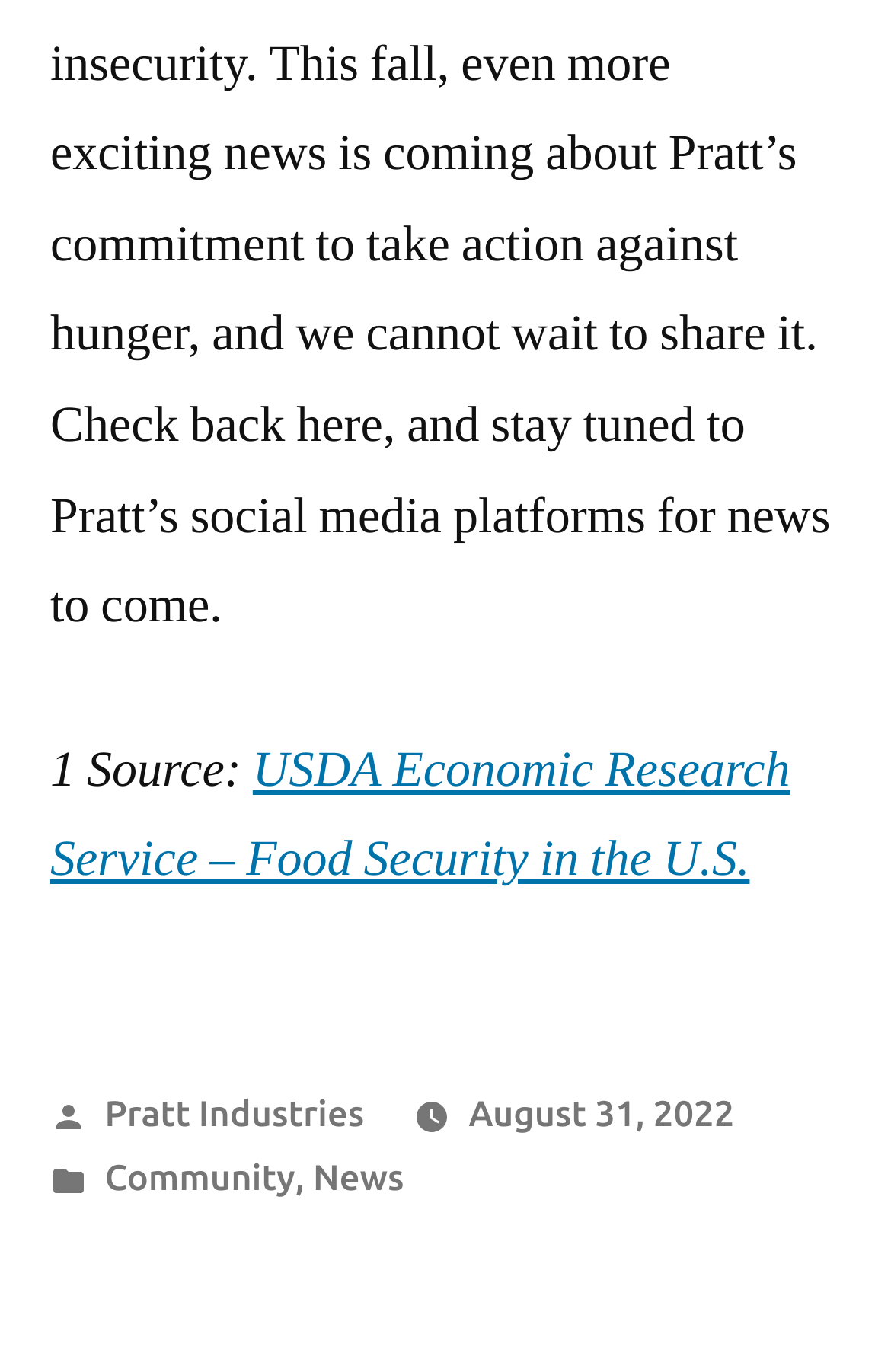Who posted the article?
Provide a fully detailed and comprehensive answer to the question.

The author of the article can be found in the footer section of the webpage, where it says 'Posted by' followed by a link to 'Pratt Industries'.